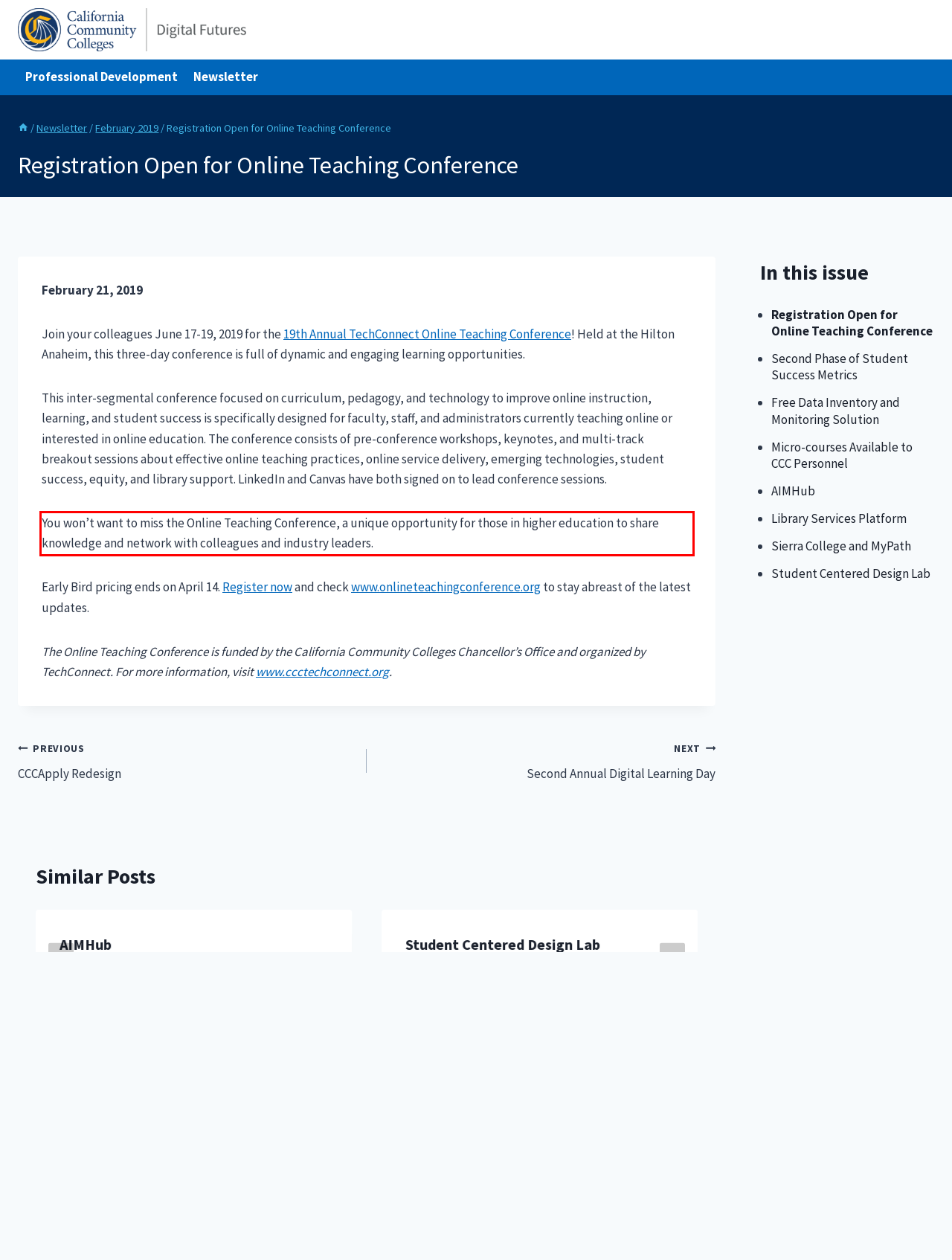You are provided with a screenshot of a webpage containing a red bounding box. Please extract the text enclosed by this red bounding box.

You won’t want to miss the Online Teaching Conference, a unique opportunity for those in higher education to share knowledge and network with colleagues and industry leaders.